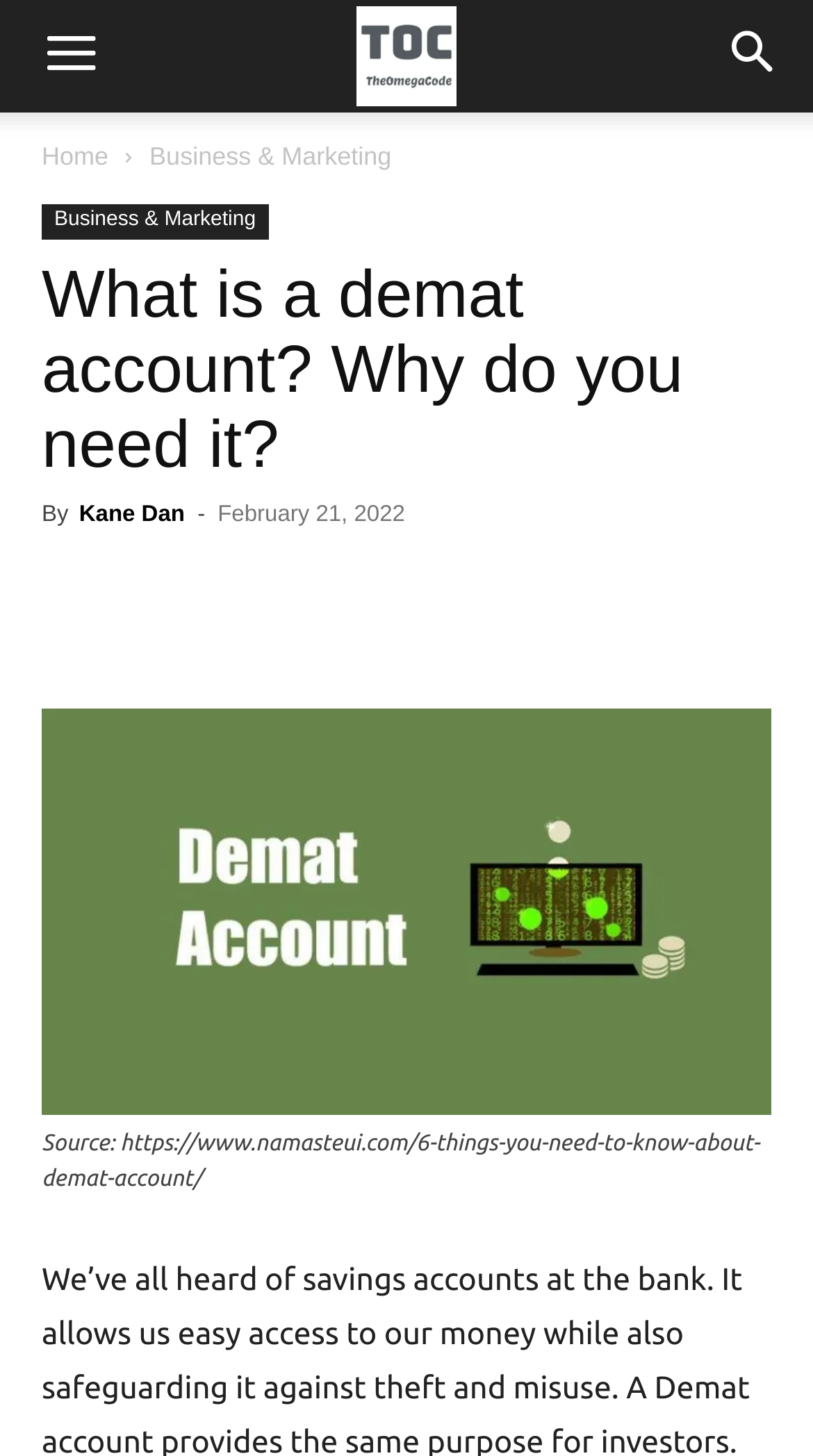Show the bounding box coordinates for the element that needs to be clicked to execute the following instruction: "Go to the home page". Provide the coordinates in the form of four float numbers between 0 and 1, i.e., [left, top, right, bottom].

[0.051, 0.097, 0.133, 0.117]